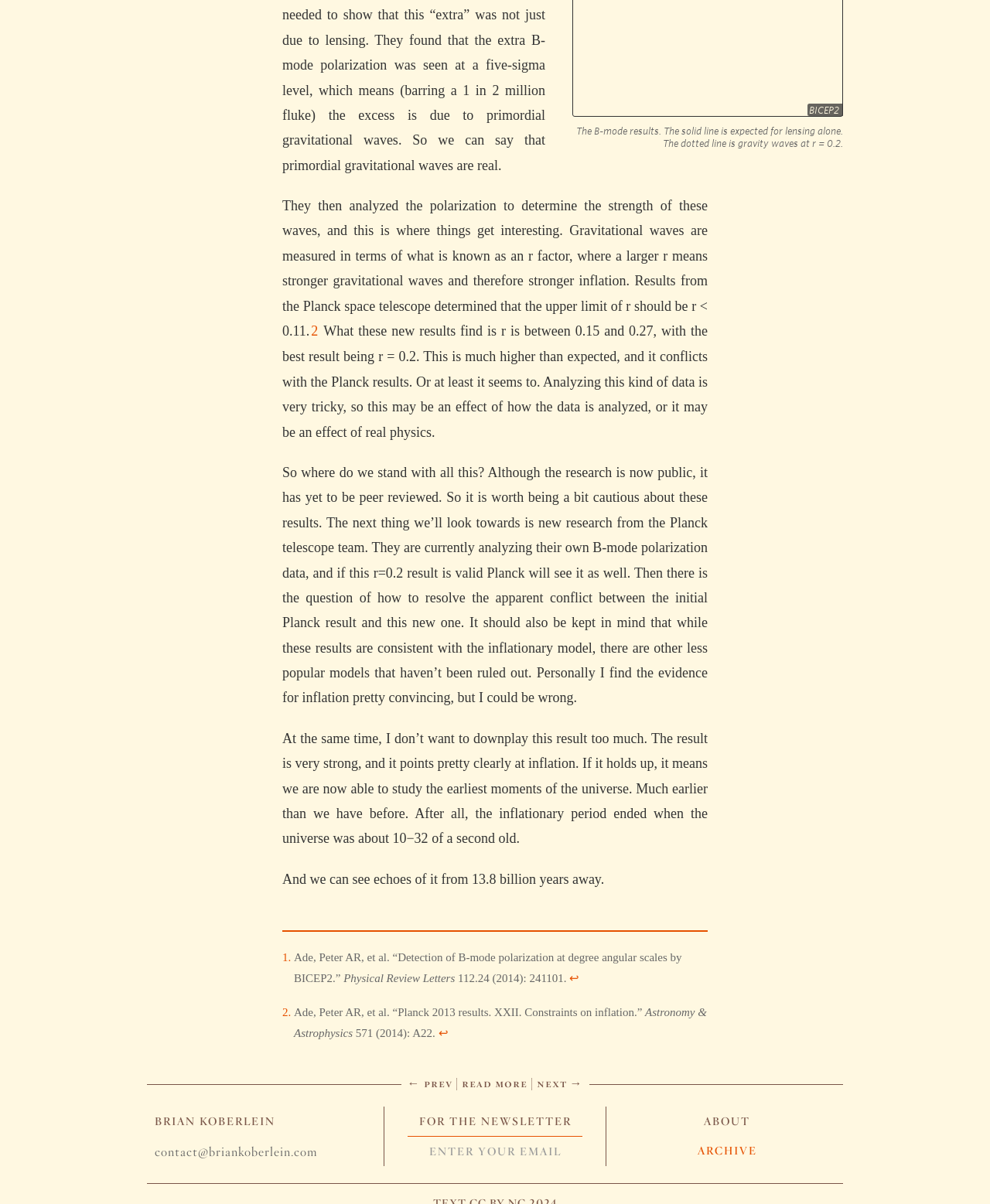Identify the bounding box for the described UI element. Provide the coordinates in (top-left x, top-left y, bottom-right x, bottom-right y) format with values ranging from 0 to 1: contact@briankoberlein.com

[0.156, 0.95, 0.32, 0.964]